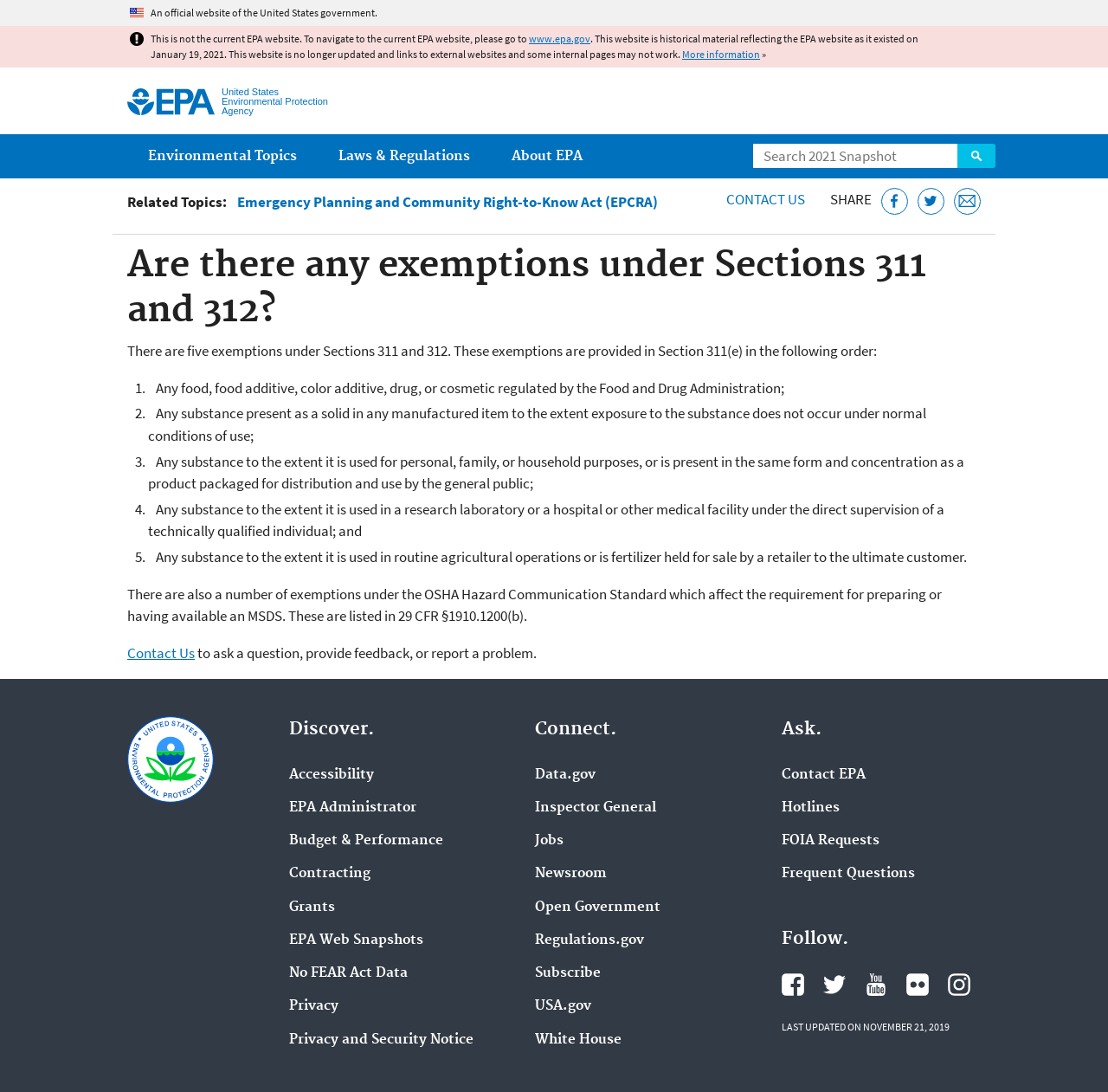Please specify the bounding box coordinates of the clickable section necessary to execute the following command: "Search for something".

[0.679, 0.131, 0.885, 0.154]